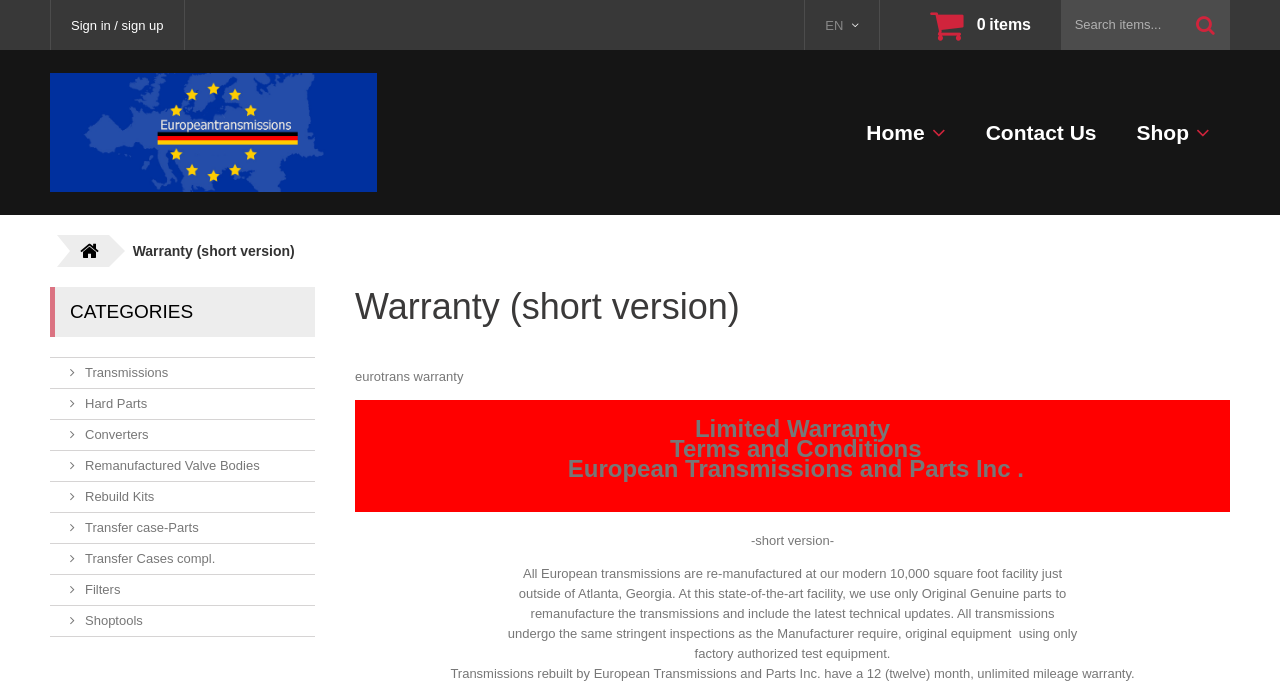What is the name of the company providing the warranty?
Answer the question based on the image using a single word or a brief phrase.

European Transmissions and Parts Inc.